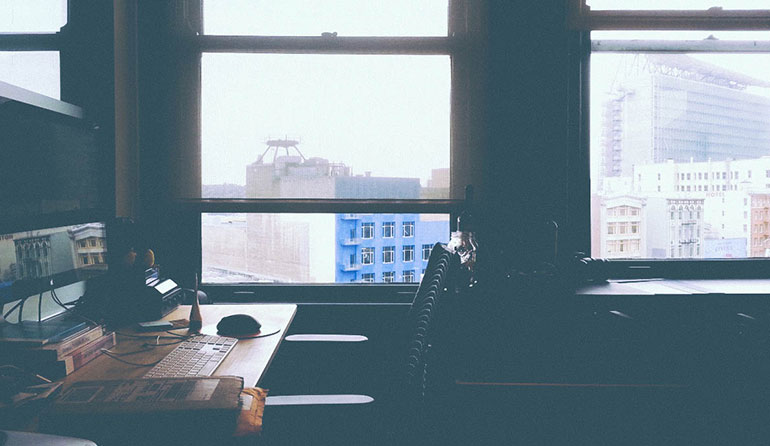Explain the image in detail, mentioning the main subjects and background elements.

The image captures a cozy workspace featuring a sleek desk with a computer monitor and a keyboard, reflecting a calm and productive atmosphere. To the right, a softly lit window reveals a view of a vibrant cityscape, where modern buildings are juxtaposed with older architecture. One prominent structure stands out with its unique blue facade, conveying an urban charm. The overall lighting in the room appears muted, likely due to overcast weather outside, contributing to a serene ambiance perfect for focus and creativity. The arrangement suggests a personal touch, inviting one to imagine the thoughts and projects that might unfold in this inviting setting.